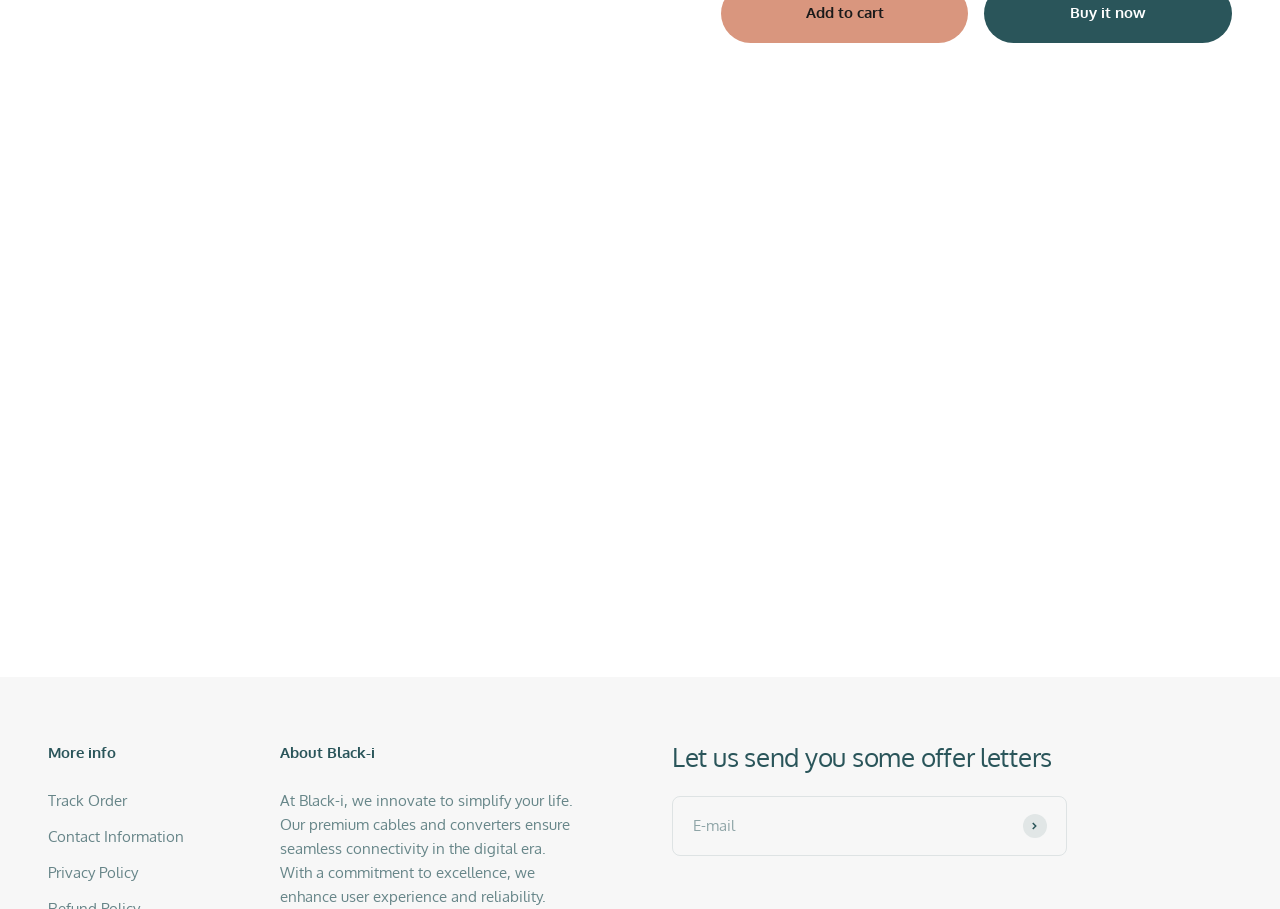Can you provide the bounding box coordinates for the element that should be clicked to implement the instruction: "Enter email address in the subscription box"?

[0.525, 0.876, 0.833, 0.942]